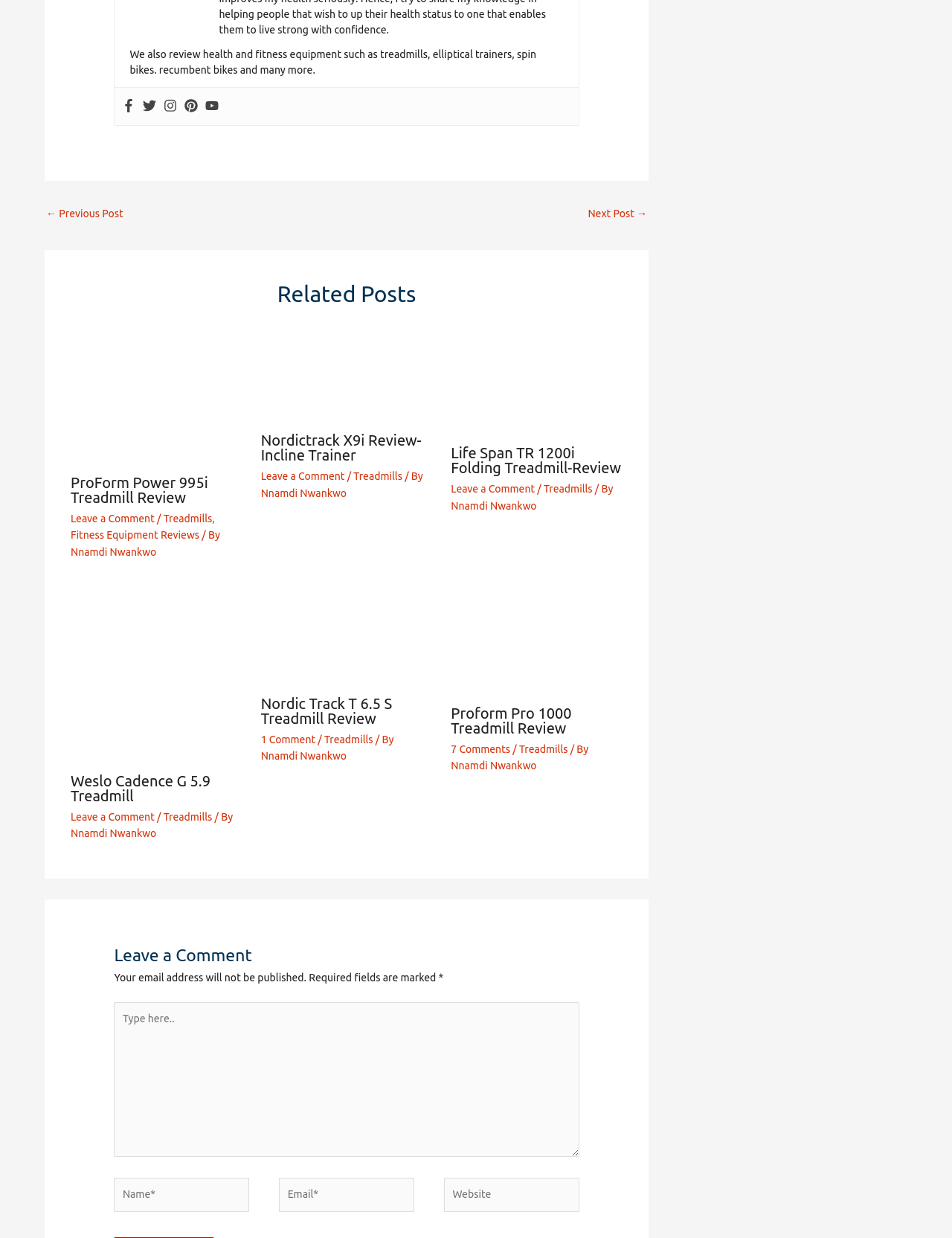Provide the bounding box coordinates for the area that should be clicked to complete the instruction: "View Life Span TR 1200i Folding Treadmill-Review".

[0.474, 0.302, 0.654, 0.312]